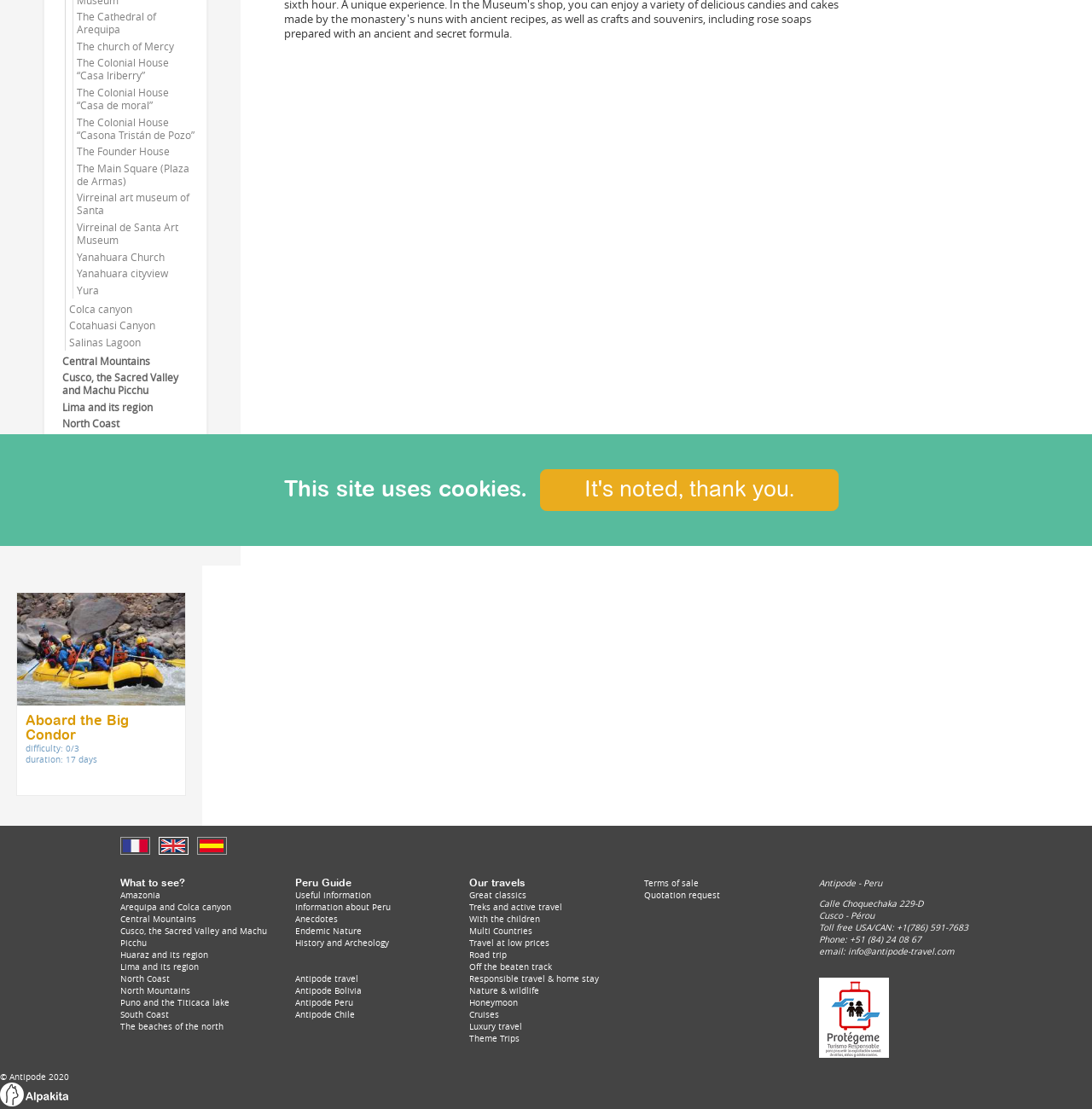Based on the element description: "Road trip", identify the UI element and provide its bounding box coordinates. Use four float numbers between 0 and 1, [left, top, right, bottom].

[0.43, 0.855, 0.464, 0.866]